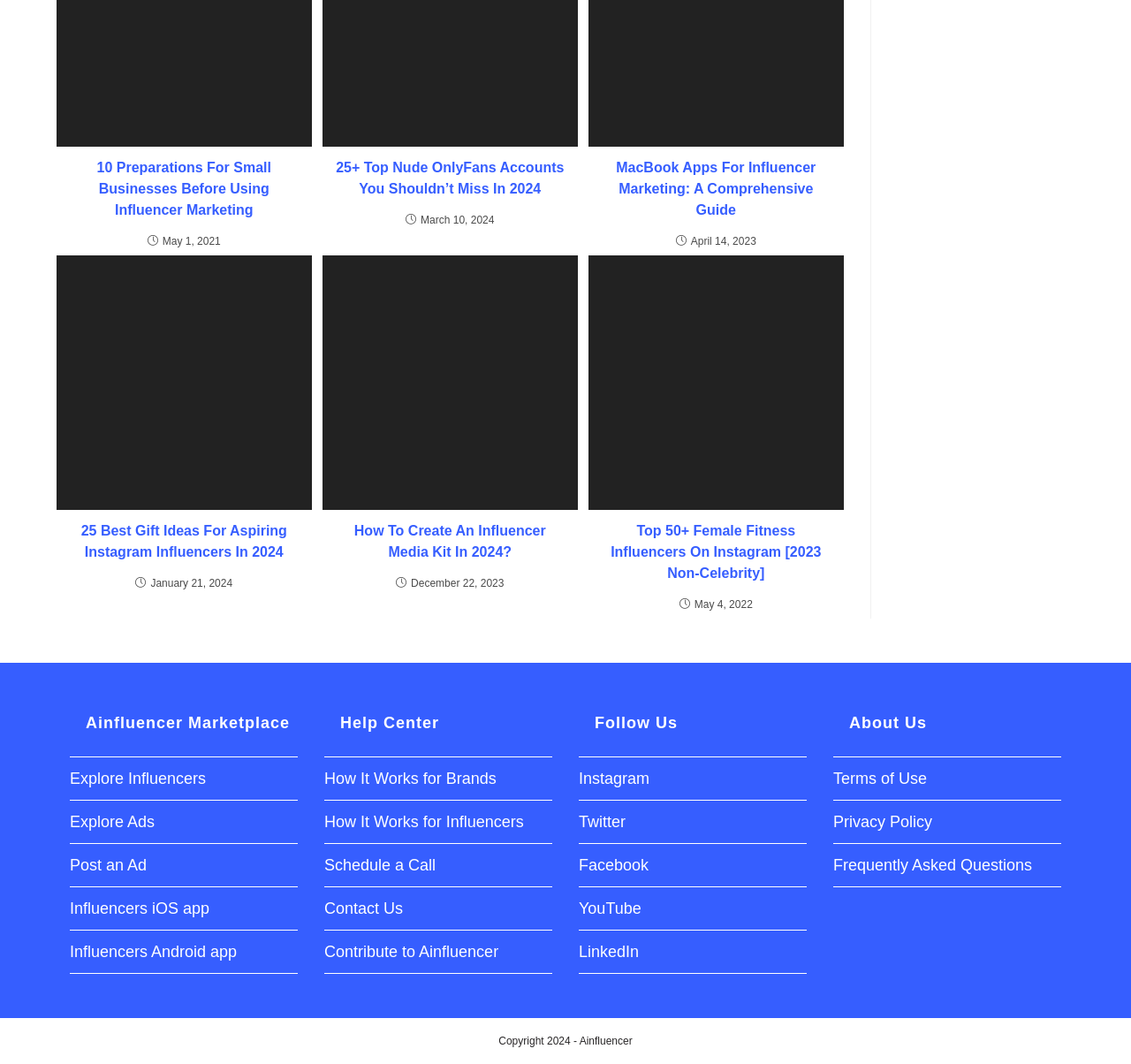Find the bounding box coordinates of the clickable region needed to perform the following instruction: "Click on the 'HOME' link". The coordinates should be provided as four float numbers between 0 and 1, i.e., [left, top, right, bottom].

None